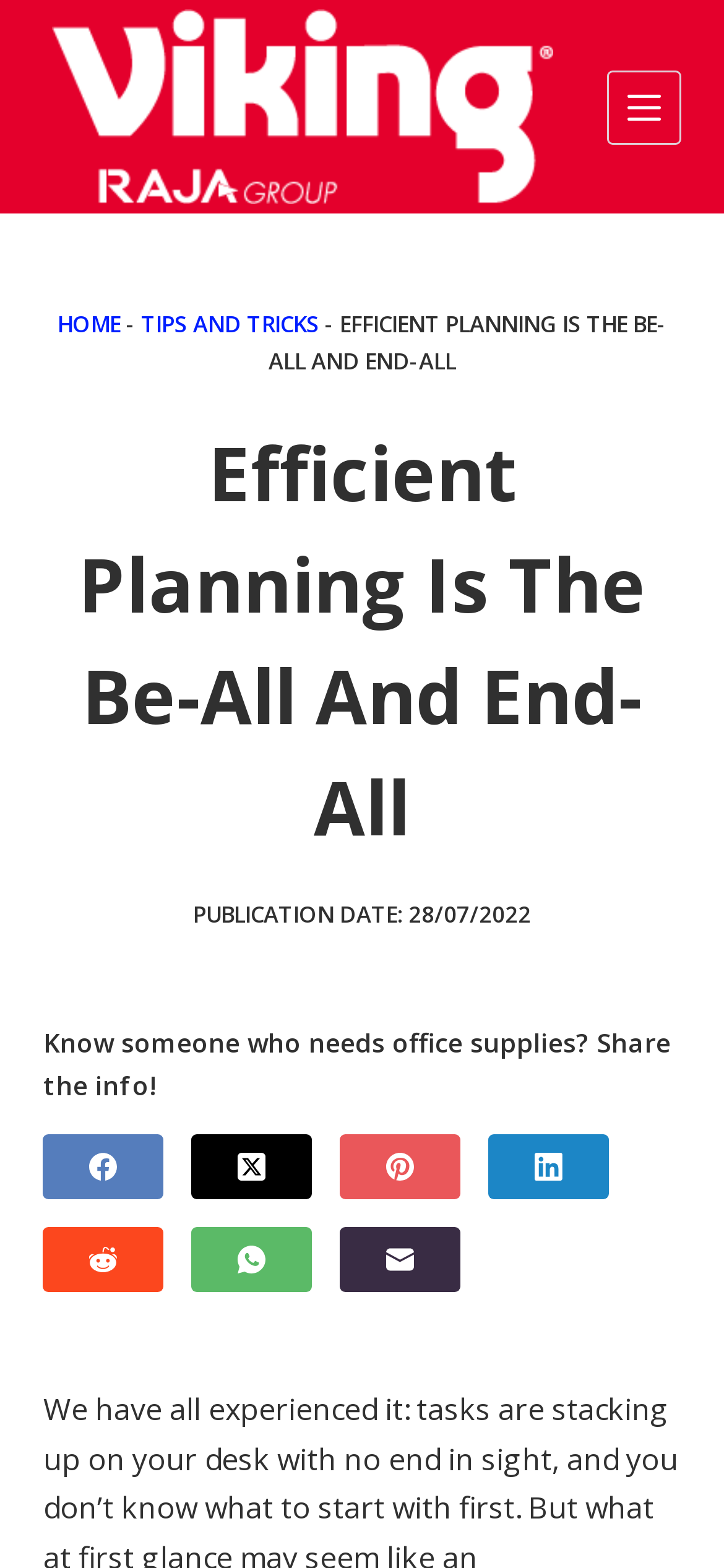Please predict the bounding box coordinates of the element's region where a click is necessary to complete the following instruction: "Skip to content". The coordinates should be represented by four float numbers between 0 and 1, i.e., [left, top, right, bottom].

[0.0, 0.0, 0.103, 0.024]